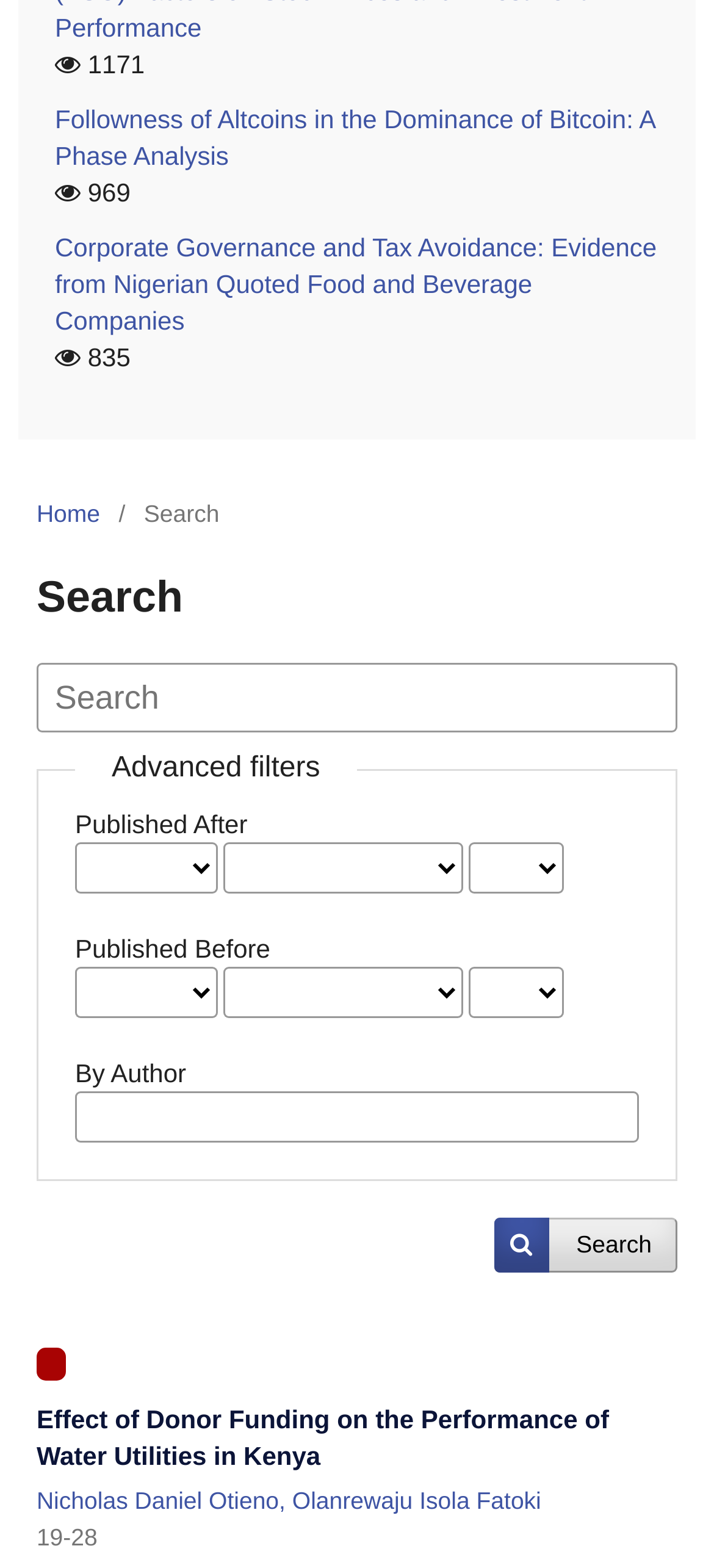Show the bounding box coordinates of the region that should be clicked to follow the instruction: "Collapse EGEE PROJECT."

None